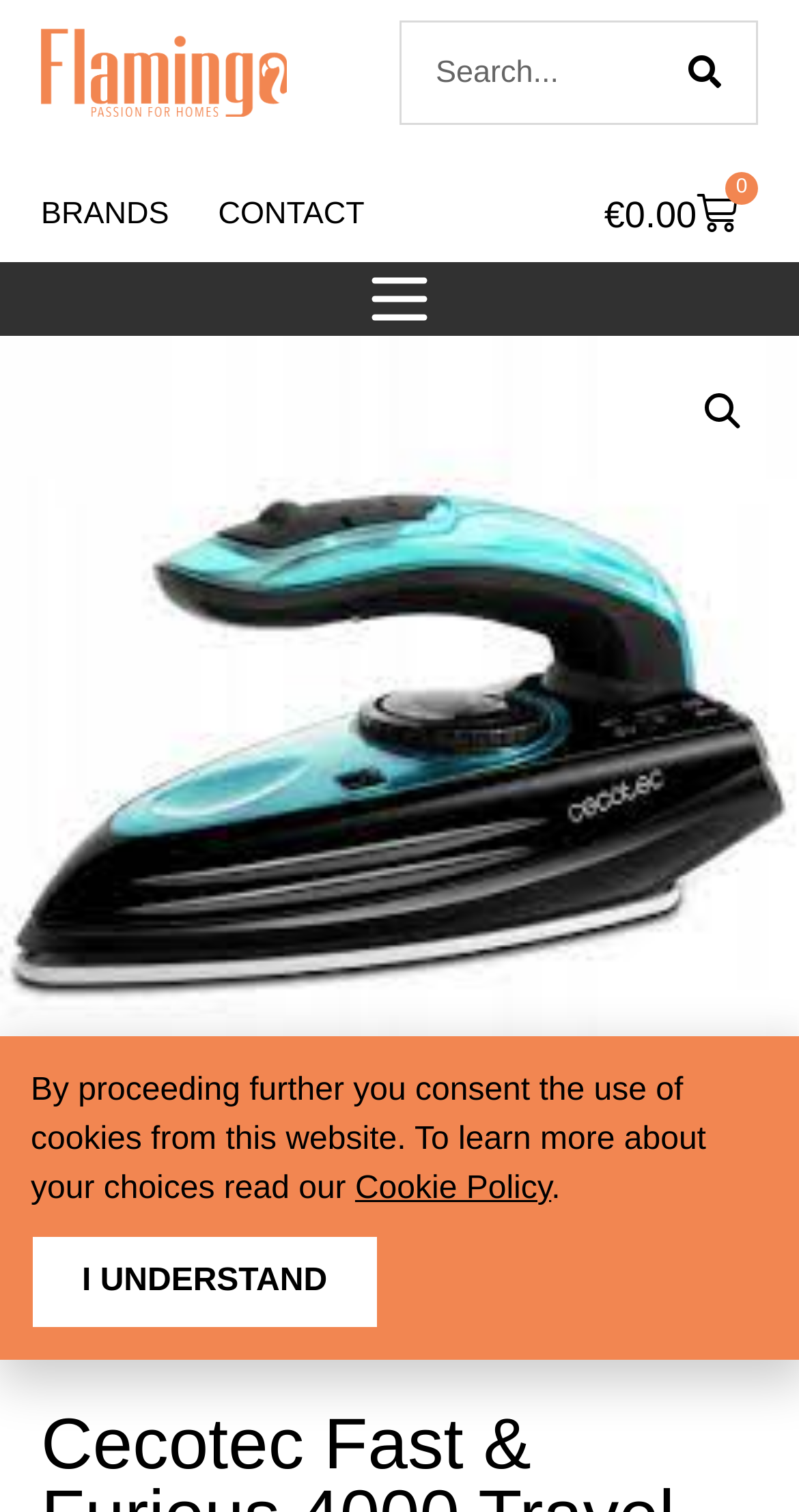What type of appliances is the steam iron categorized under?
Kindly give a detailed and elaborate answer to the question.

According to the breadcrumb navigation, the steam iron is categorized under 'Small Appliances' and then further under 'Garment Care'.